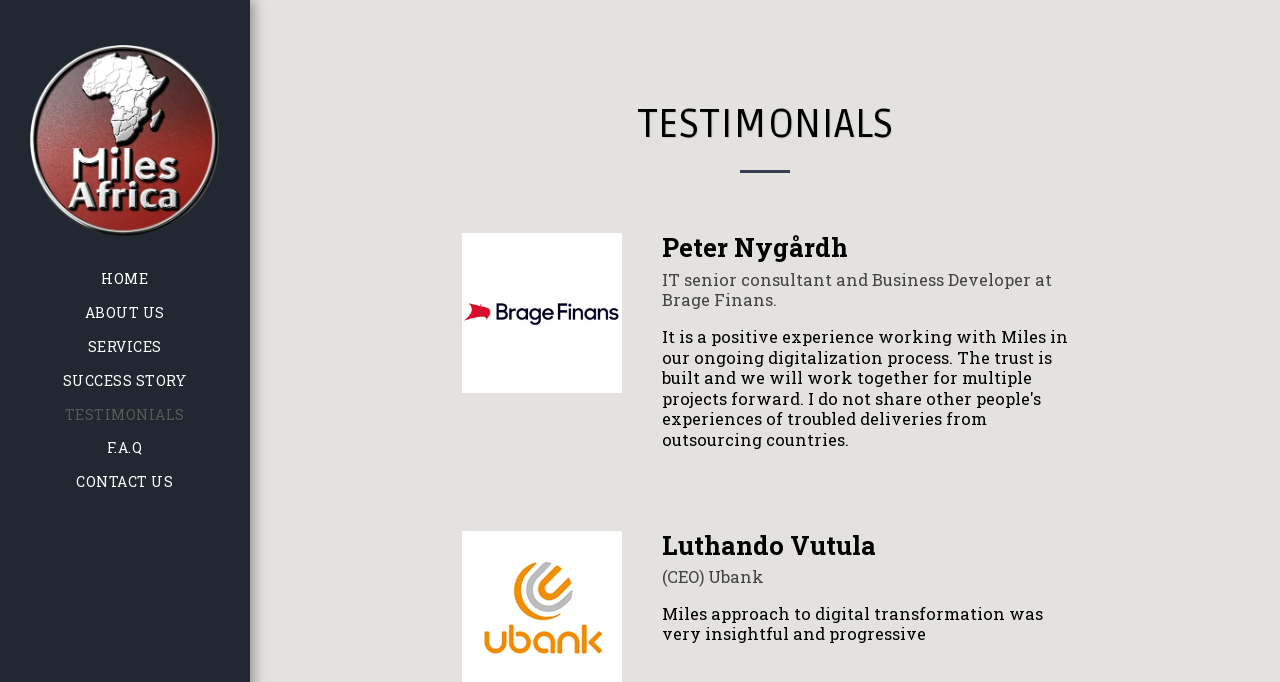Generate a comprehensive description of the contents of the webpage.

The webpage is titled "Testimonials - Miles Africa" and features a prominent link to "Miles Africa" at the top left corner, accompanied by a small image with the same name. 

Below this, there is a row of navigation links, including "HOME", "ABOUT US", "SERVICES", "SUCCESS STORY", "TESTIMONIALS", "F.A.Q", and "CONTACT US", which are evenly spaced and centered at the top of the page.

The main content of the page is divided into sections, with a large heading "TESTIMONIALS" at the top. Below this, there is a horizontal separator line. 

The first testimonial section features an image of a person, likely a photo, with a caption "IT senior consultant and Business Developer at Brage Finans." to the right of the image. Above the image, there is a heading "Peter Nygårdh". 

Further down, there is another testimonial section with a heading "Luthando Vutula" and a quote "Miles approach to digital transformation was very insightful and progressive" below it.